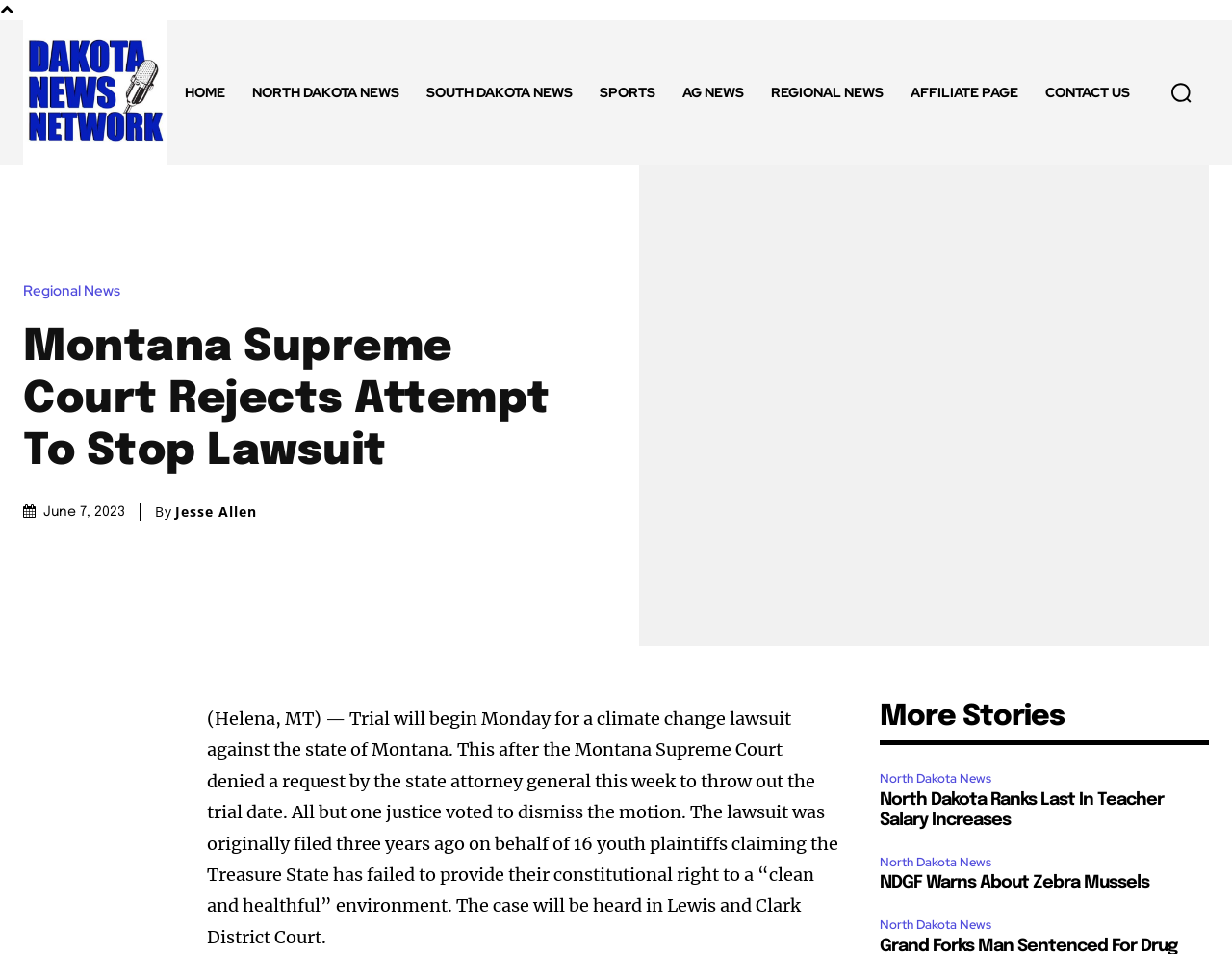Using the element description Affiliate Page, predict the bounding box coordinates for the UI element. Provide the coordinates in (top-left x, top-left y, bottom-right x, bottom-right y) format with values ranging from 0 to 1.

[0.728, 0.057, 0.838, 0.137]